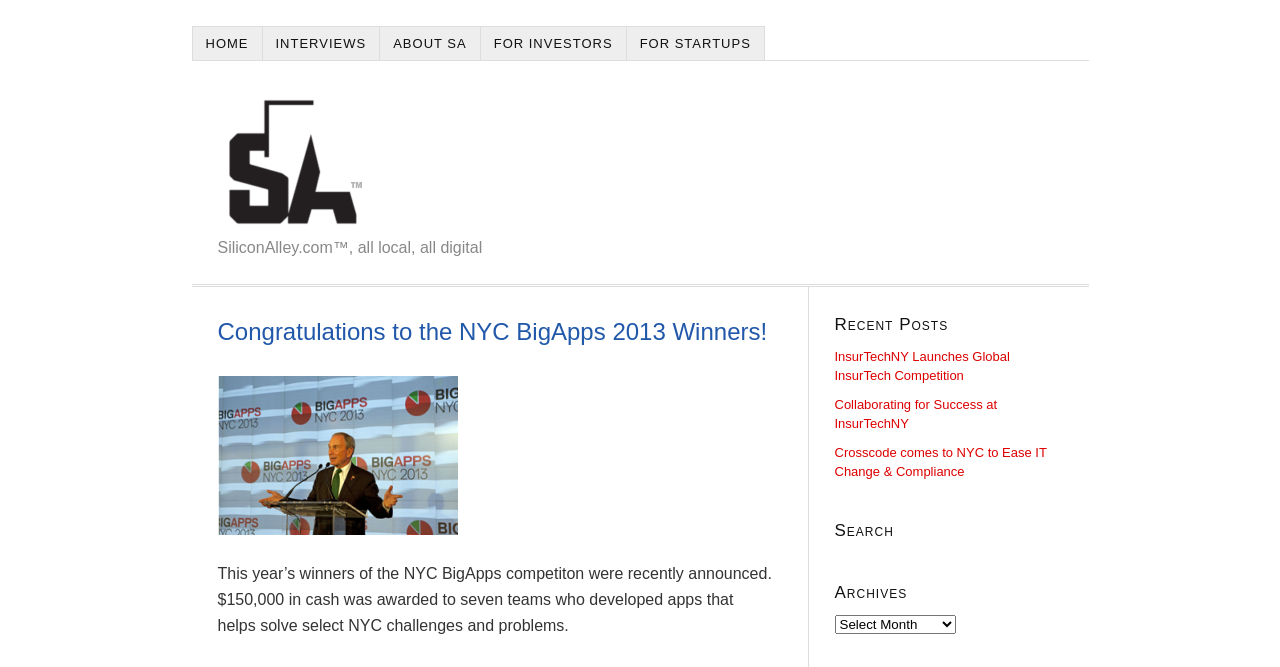What is the category of the post 'InsurTechNY Launches Global InsurTech Competition'?
Provide a detailed answer to the question using information from the image.

The link 'InsurTechNY Launches Global InsurTech Competition' is located under the static text 'Recent Posts', which indicates that it is a recent post on the website.